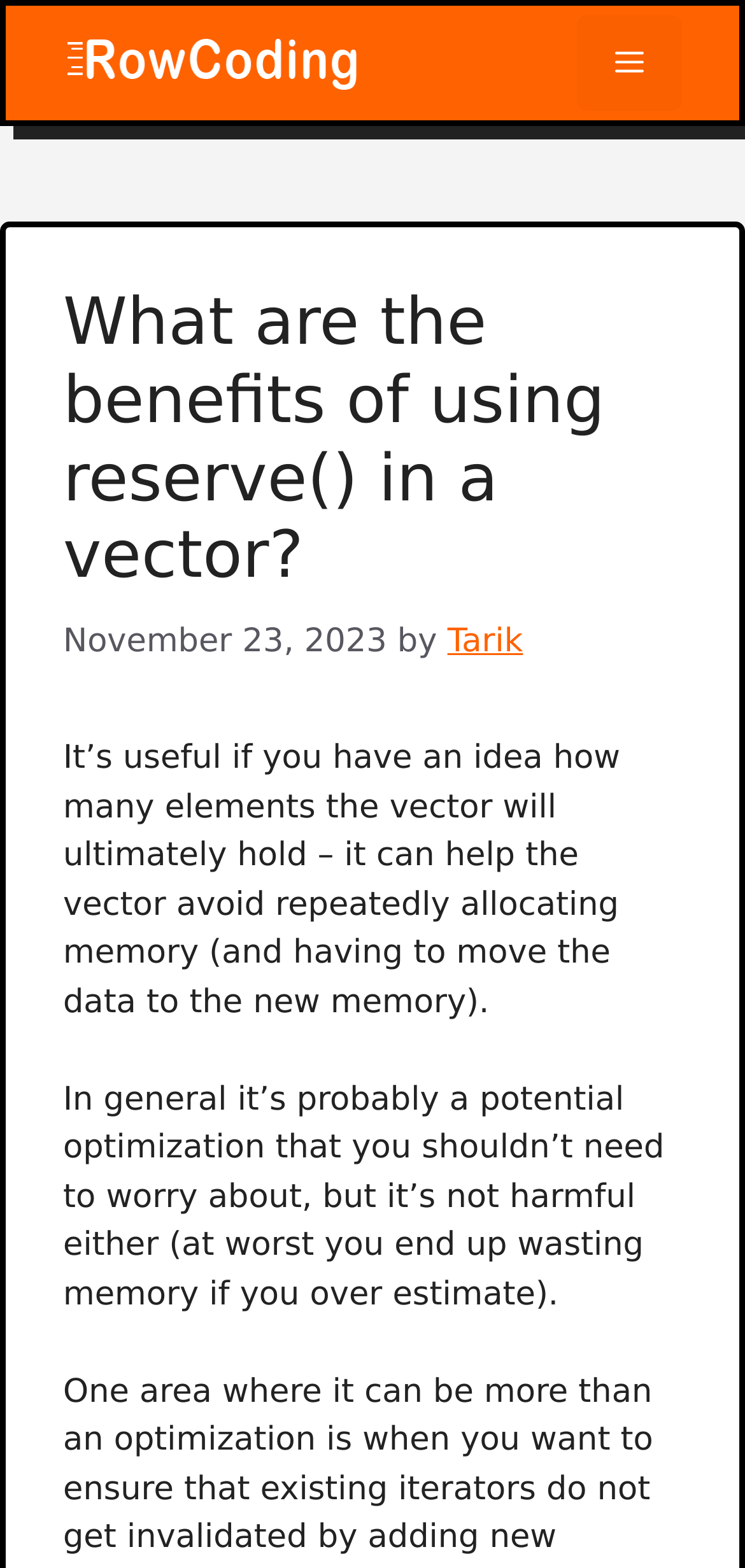What is the name of the website?
Please give a well-detailed answer to the question.

I determined the name of the website by looking at the banner element at the top of the page, which contains a link with the text 'Row Coding'.